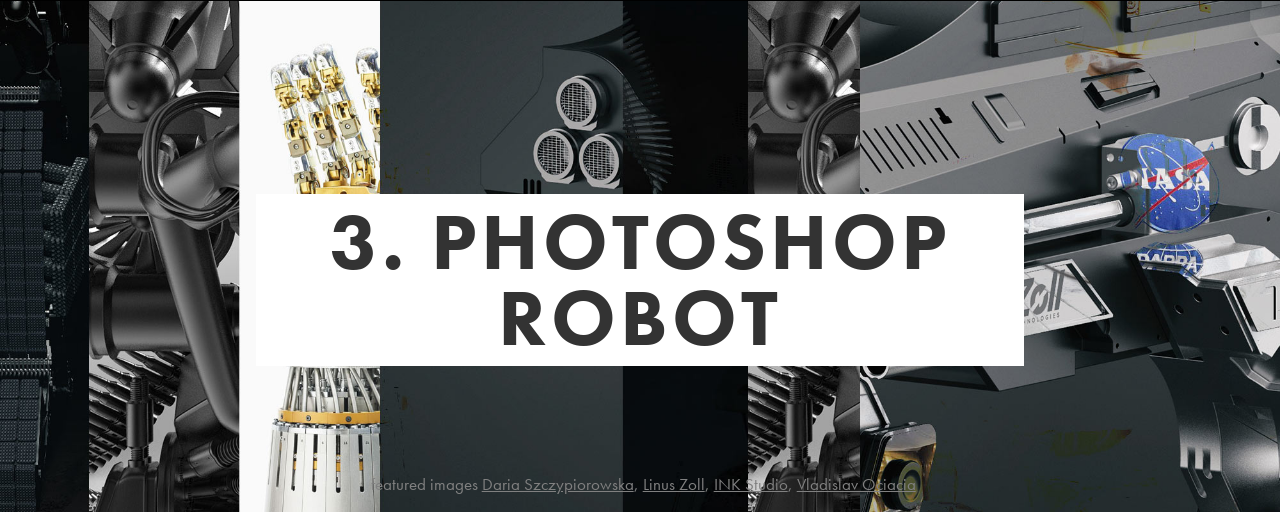What is the objective of the Photoshop assignment?
Look at the image and answer with only one word or phrase.

to explore creativity